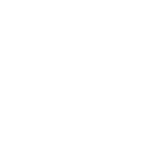Describe the image thoroughly.

The image features the logo of Wilier Triestina, a renowned brand in the cycling industry. This logo symbolizes the brand's commitment to quality and performance, catering to cyclists of various disciplines including road, gravel, mountain biking (MTB), triathlons, and adventure riding. Positioned among other prominent cycling brands, the Wilier Triestina logo reflects a heritage of craftsmanship and innovation in bicycle manufacturing. This visual representation is part of a broader layout promoting diverse cycling products and services.